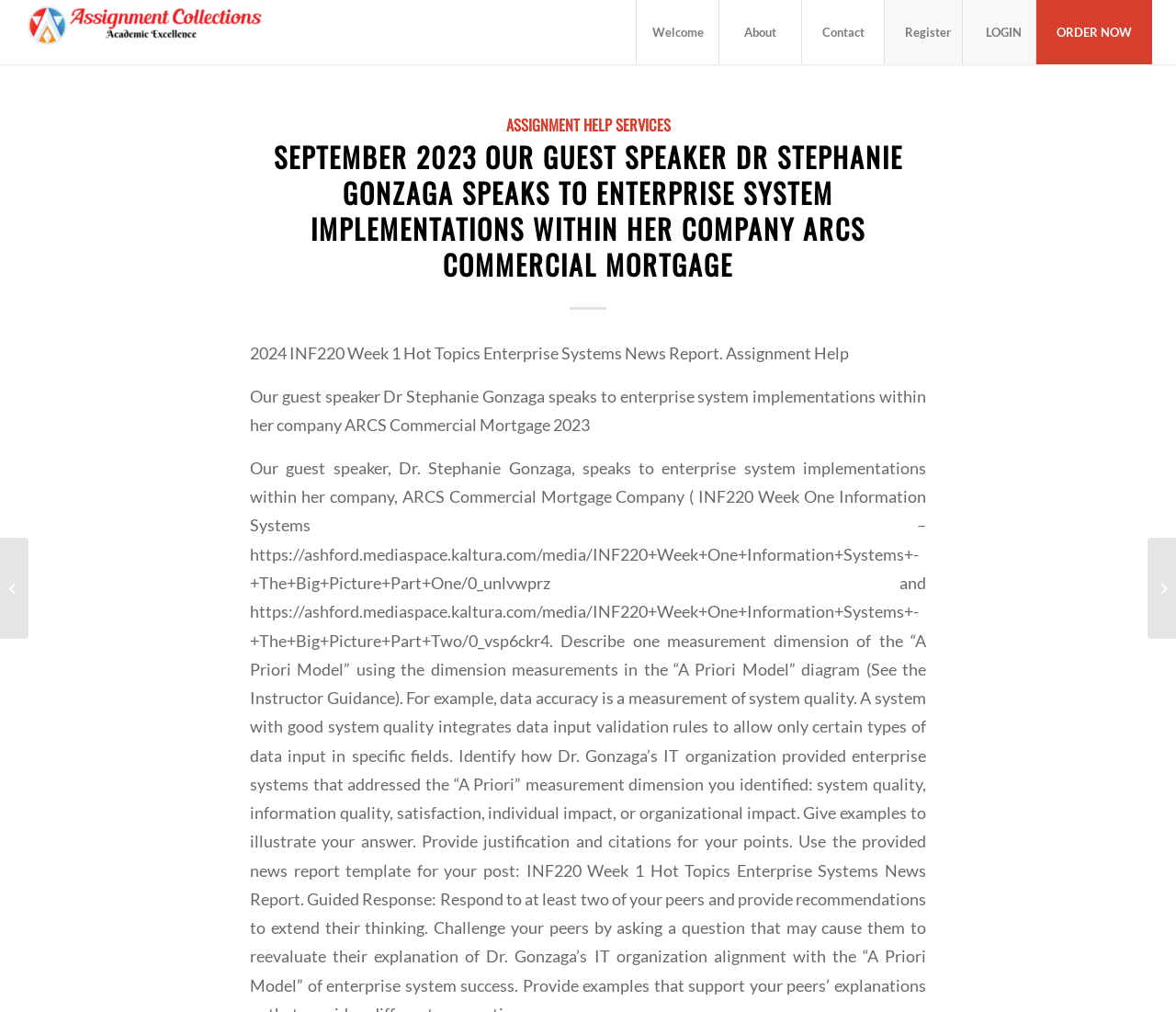How many menu items are there?
Please craft a detailed and exhaustive response to the question.

There are six menu items: 'Welcome', 'About', 'Contact', 'Register', 'LOGIN', and 'ORDER NOW', which are listed horizontally on the webpage.